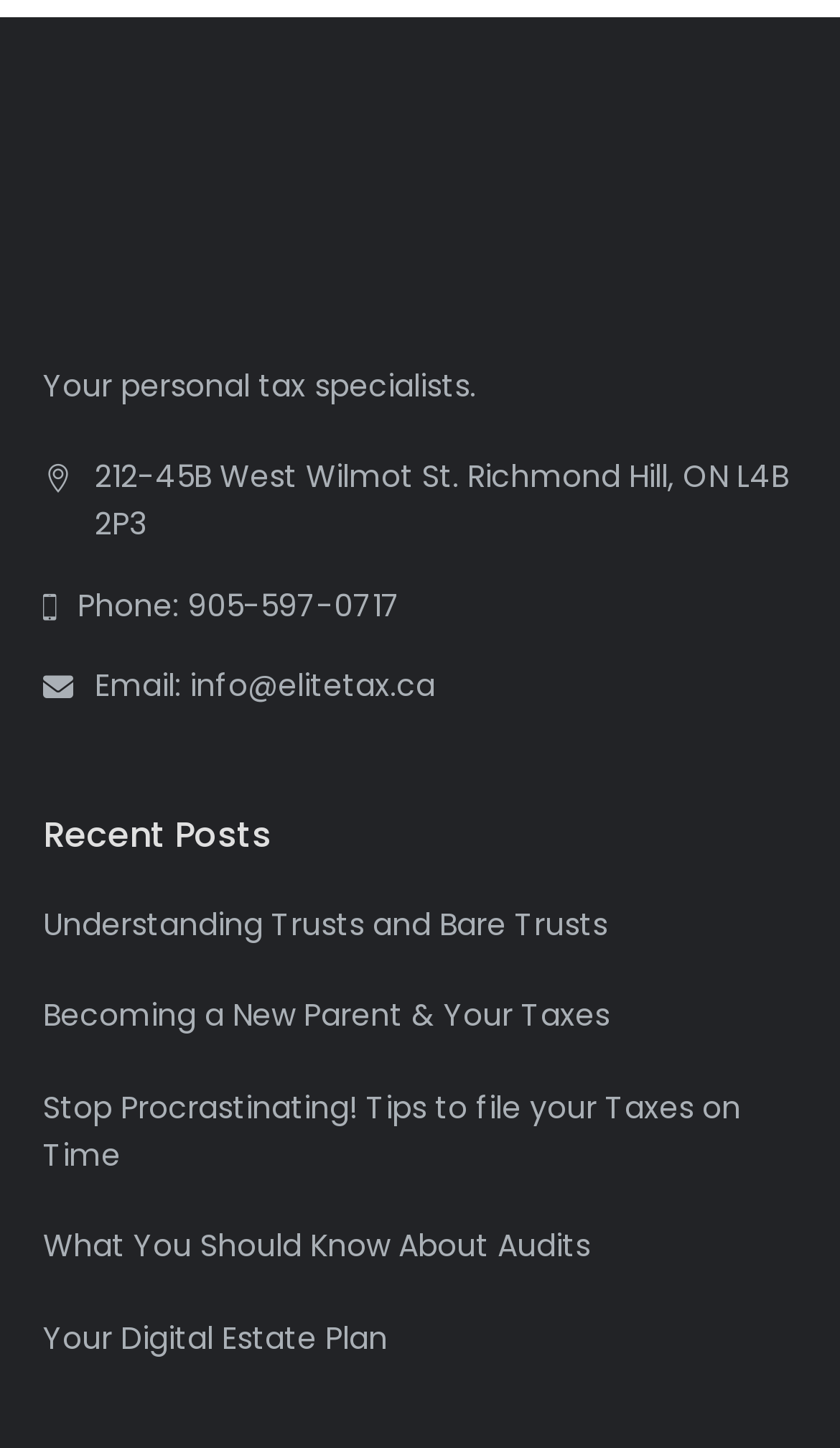Provide the bounding box for the UI element matching this description: "Your Digital Estate Plan".

[0.051, 0.909, 0.462, 0.939]